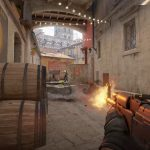What type of lighting is present in the scene?
Please provide a comprehensive answer based on the details in the screenshot.

The lighting in the scene is warm, enhanced by string lights overhead, which hints at a lively yet dangerous environment and adds to the overall tense atmosphere of the game.